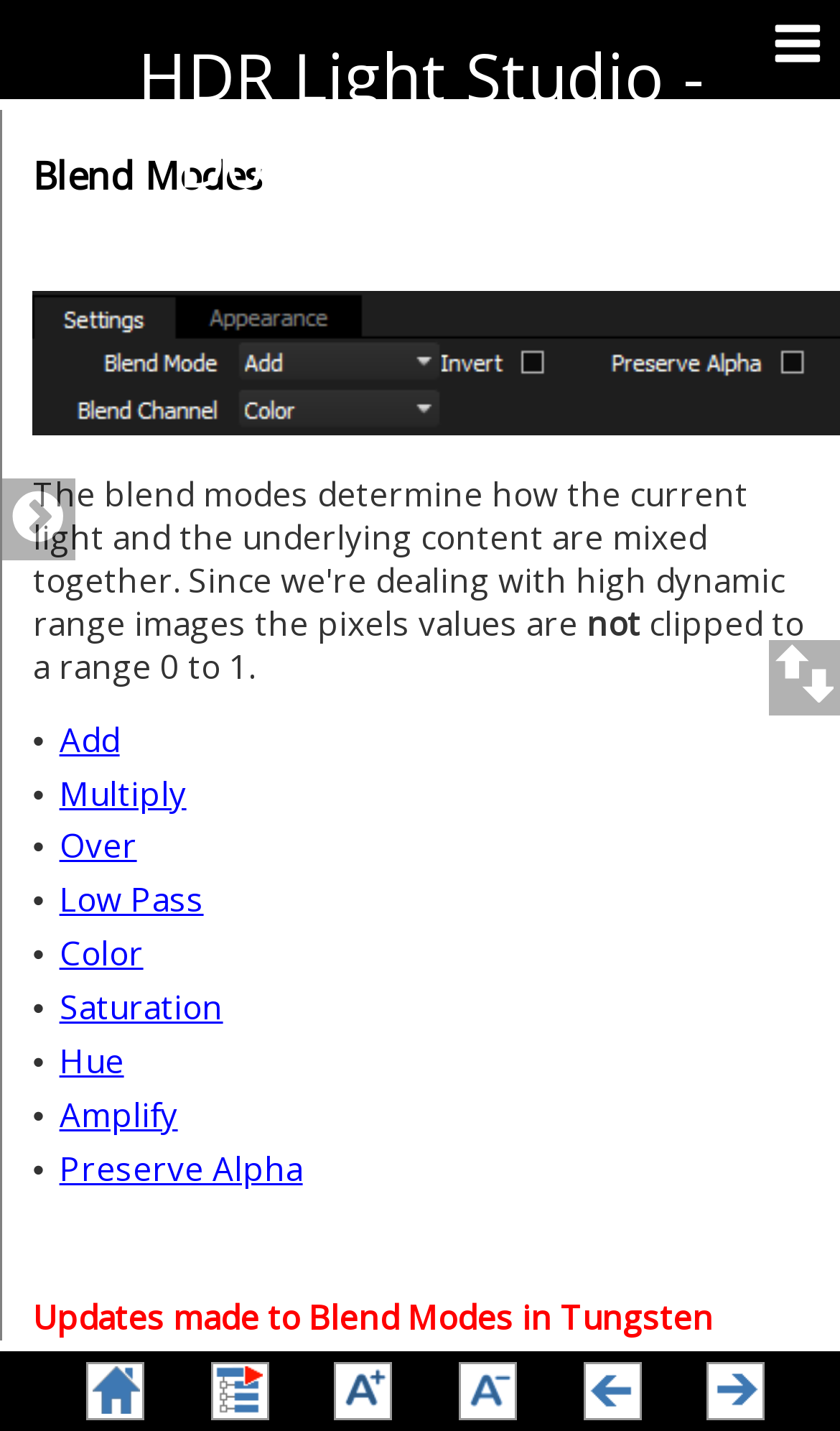Carefully examine the image and provide an in-depth answer to the question: What is the last item in the blend channel section?

The blend channel section is located at the bottom of the webpage, and the last item in this section is 'Blend Channel', which is a static text element.